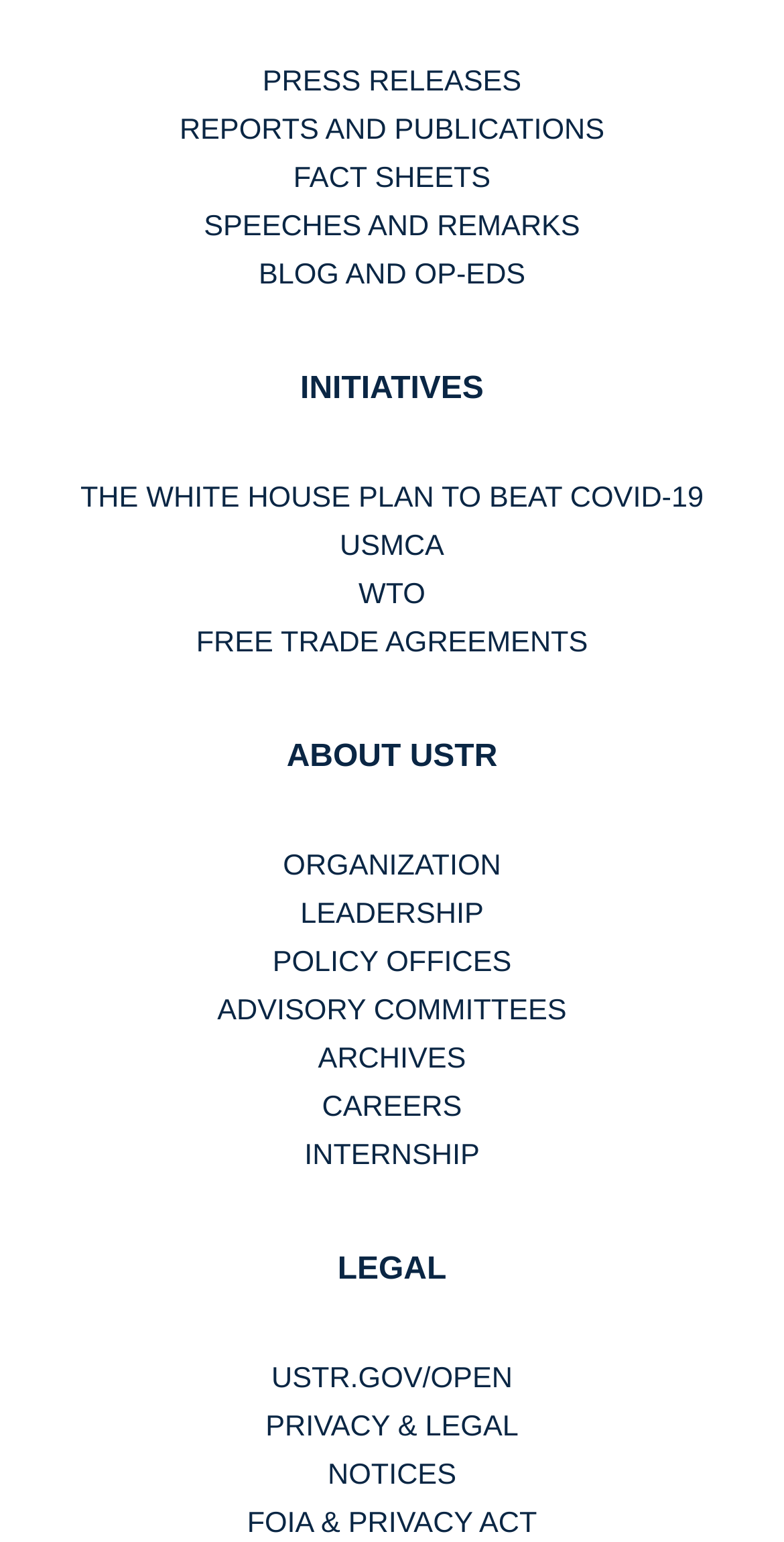What is the topic of the second link?
Please use the visual content to give a single word or phrase answer.

Reports and publications